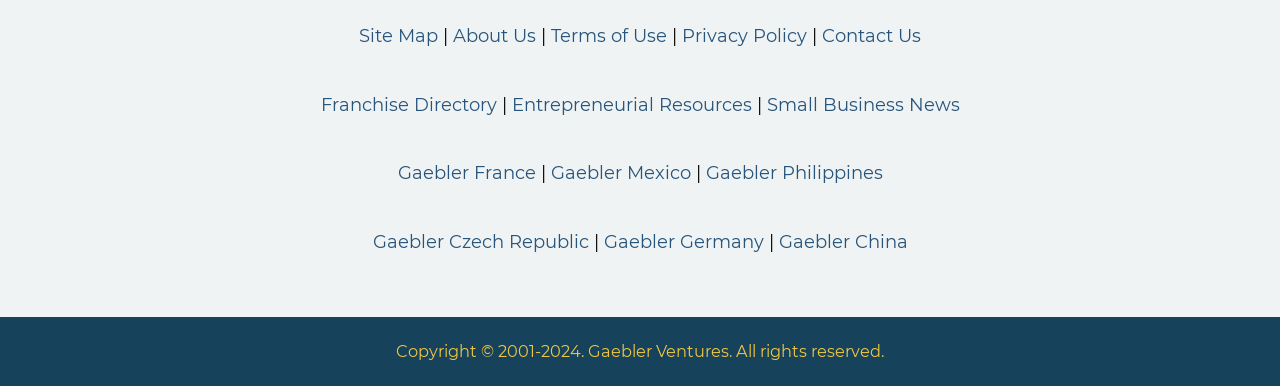Could you highlight the region that needs to be clicked to execute the instruction: "Click the 'PETA attacks Etsy and Nordstrom as they resist (for now)' heading"?

None